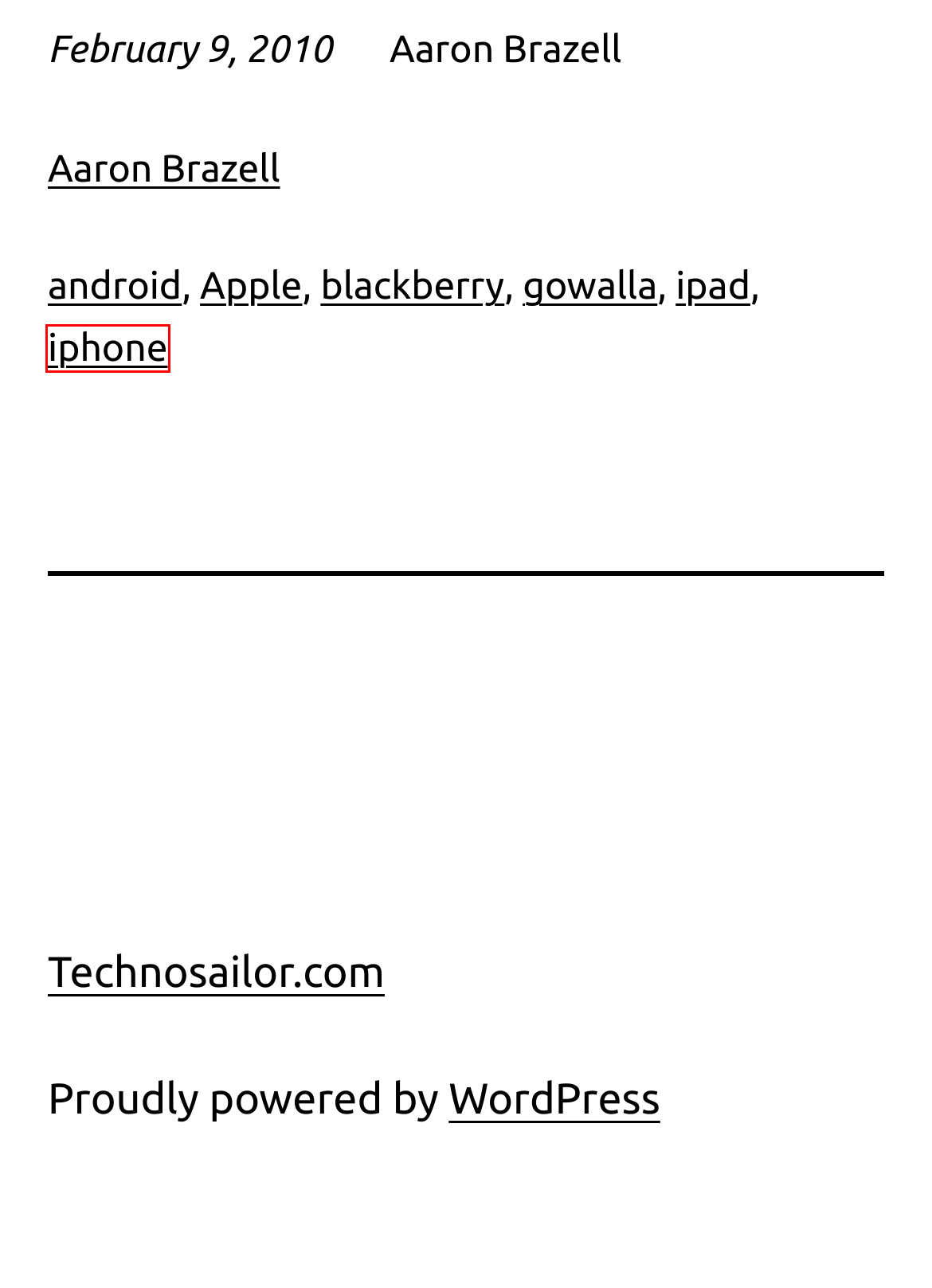A screenshot of a webpage is given, marked with a red bounding box around a UI element. Please select the most appropriate webpage description that fits the new page after clicking the highlighted element. Here are the candidates:
A. ipad – Technosailor.com
B. iphone – Technosailor.com
C. The iPhone is to Smartphones as IE6 was to Browsers – Technosailor.com
D. android – Technosailor.com
E. Apple – Technosailor.com
F. Blog Tool, Publishing Platform, and CMS – WordPress.org
G. gowalla – Technosailor.com
H. blackberry – Technosailor.com

B